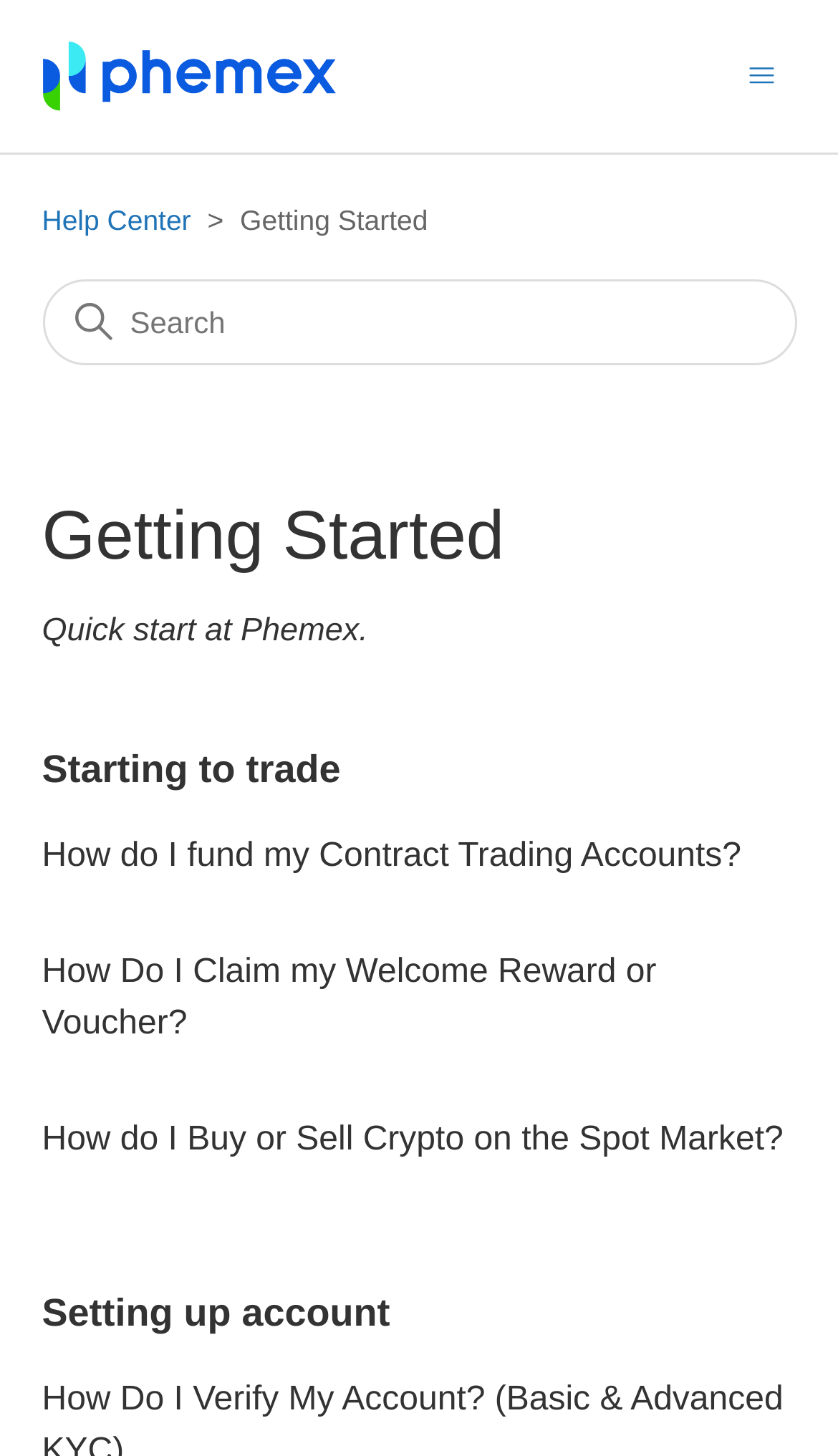Using the element description: "Setting up account", determine the bounding box coordinates. The coordinates should be in the format [left, top, right, bottom], with values between 0 and 1.

[0.05, 0.887, 0.465, 0.916]